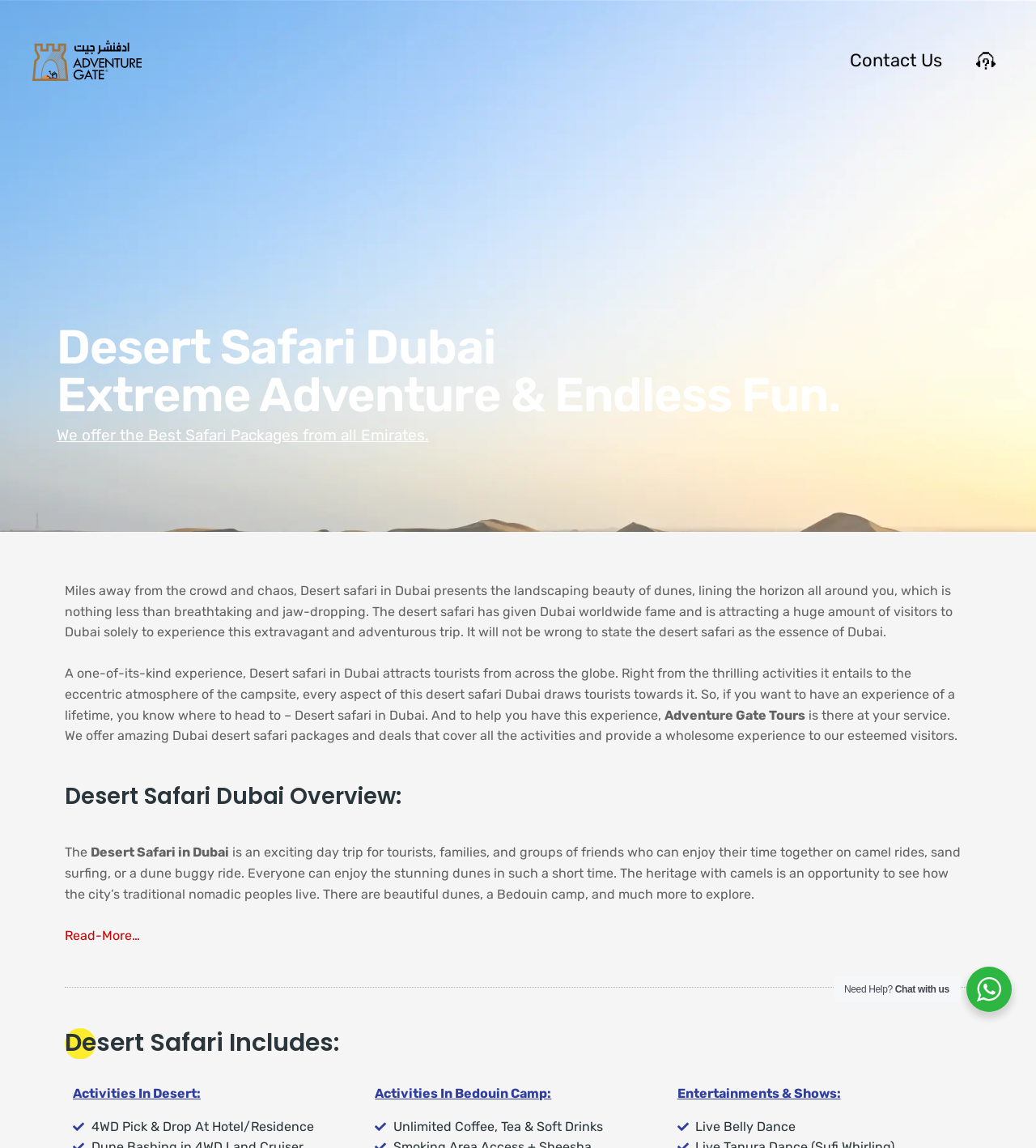Using the webpage screenshot, locate the HTML element that fits the following description and provide its bounding box: "Contact Us".

[0.803, 0.043, 0.927, 0.063]